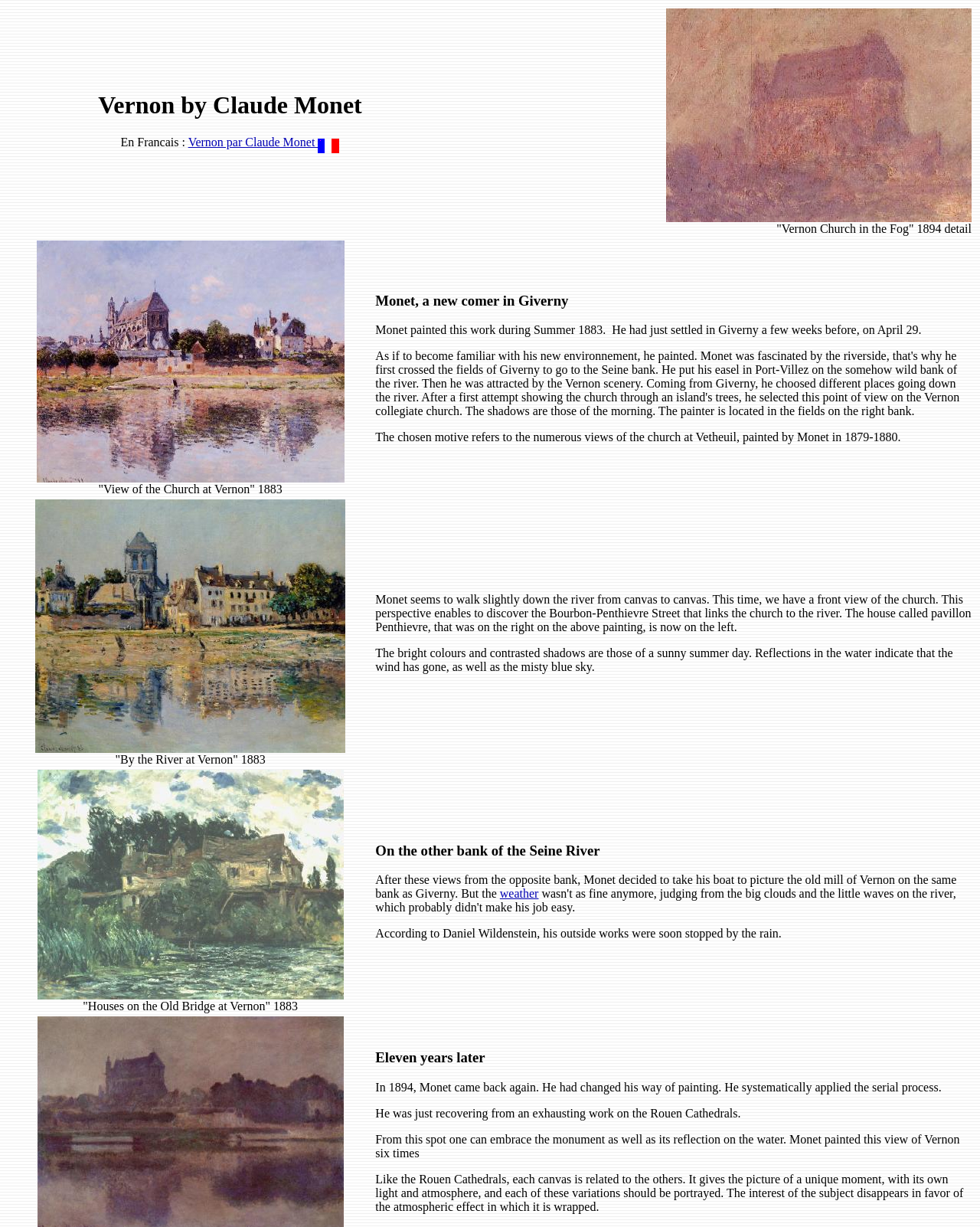Identify the bounding box for the UI element that is described as follows: "Vernon par Claude Monet".

[0.192, 0.11, 0.346, 0.121]